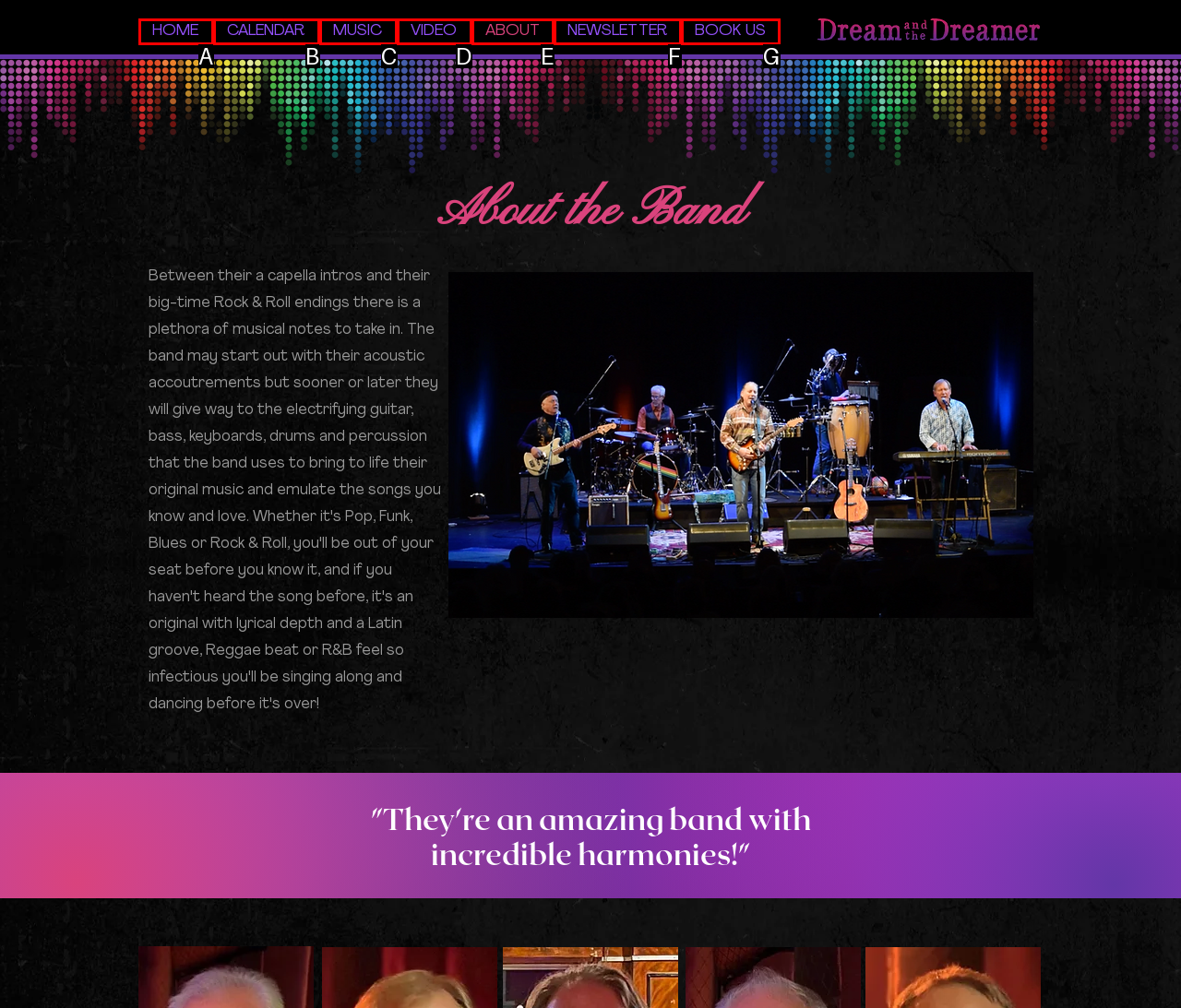Identify the letter of the option that best matches the following description: HOME. Respond with the letter directly.

A